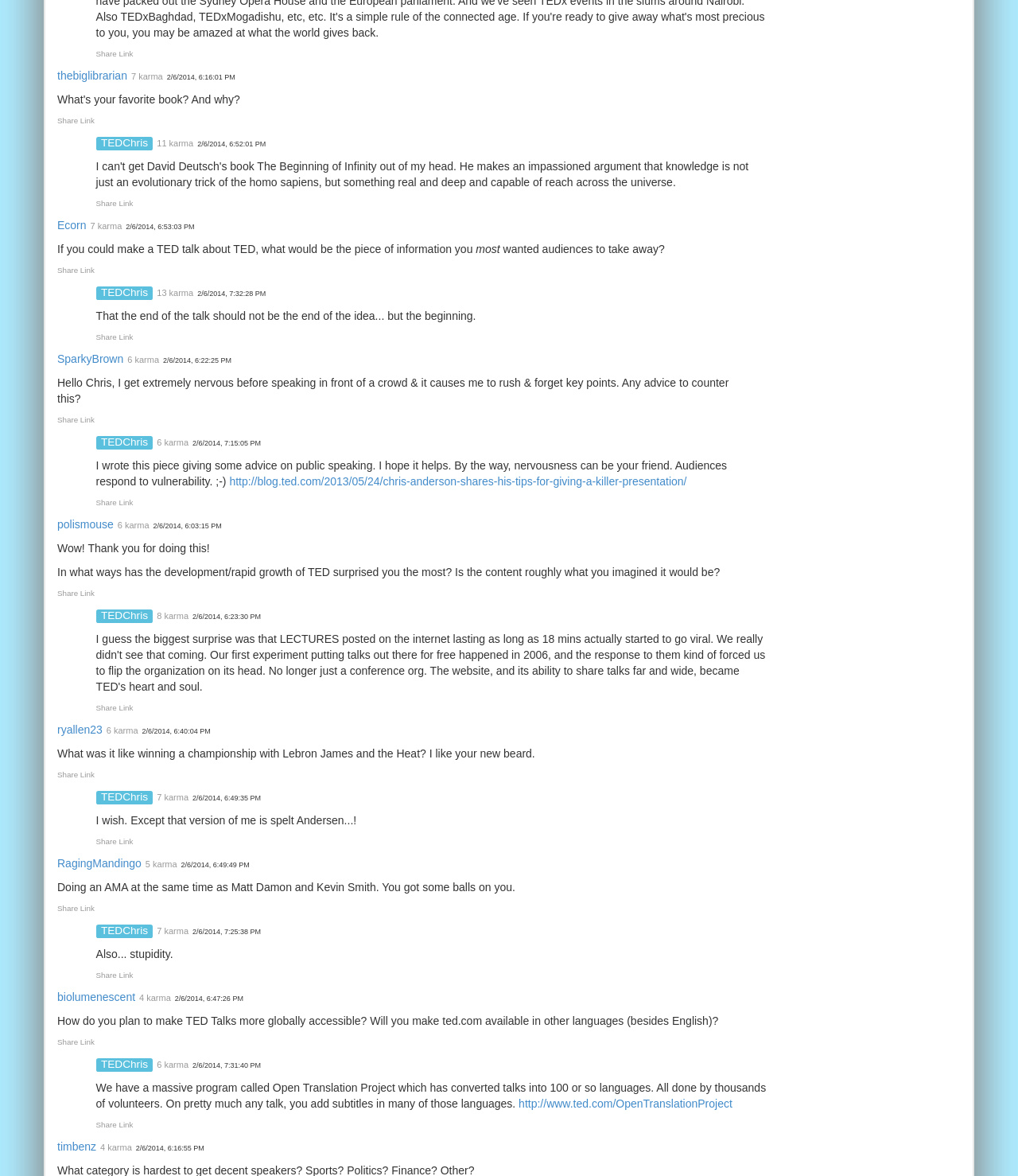What is the topic of discussion?
Give a thorough and detailed response to the question.

Based on the webpage content, it appears that the topic of discussion is TED Talks, as there are multiple references to TED, TEDChris, and TED Talks throughout the page.